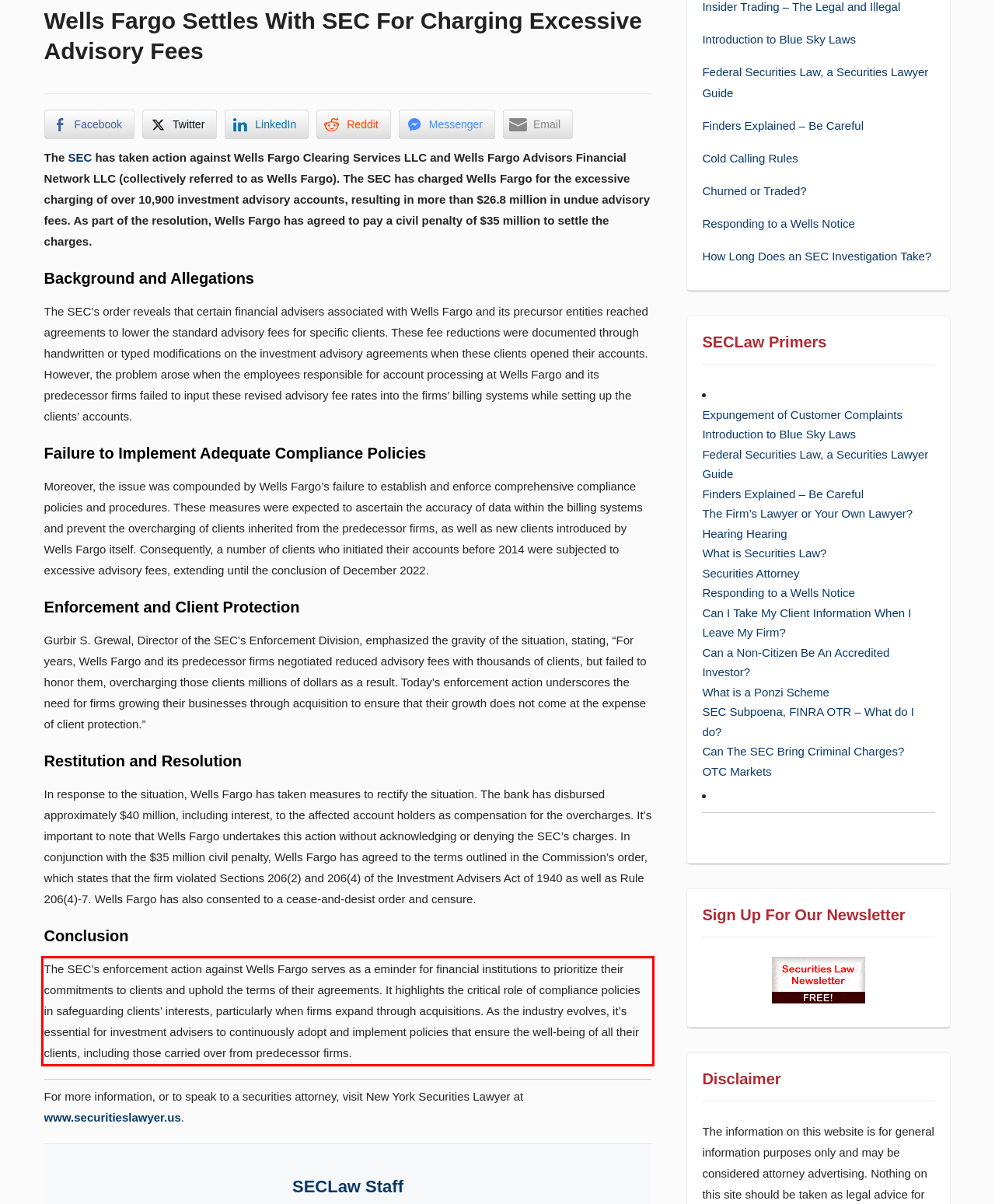You are given a screenshot of a webpage with a UI element highlighted by a red bounding box. Please perform OCR on the text content within this red bounding box.

The SEC’s enforcement action against Wells Fargo serves as a eminder for financial institutions to prioritize their commitments to clients and uphold the terms of their agreements. It highlights the critical role of compliance policies in safeguarding clients’ interests, particularly when firms expand through acquisitions. As the industry evolves, it’s essential for investment advisers to continuously adopt and implement policies that ensure the well-being of all their clients, including those carried over from predecessor firms.